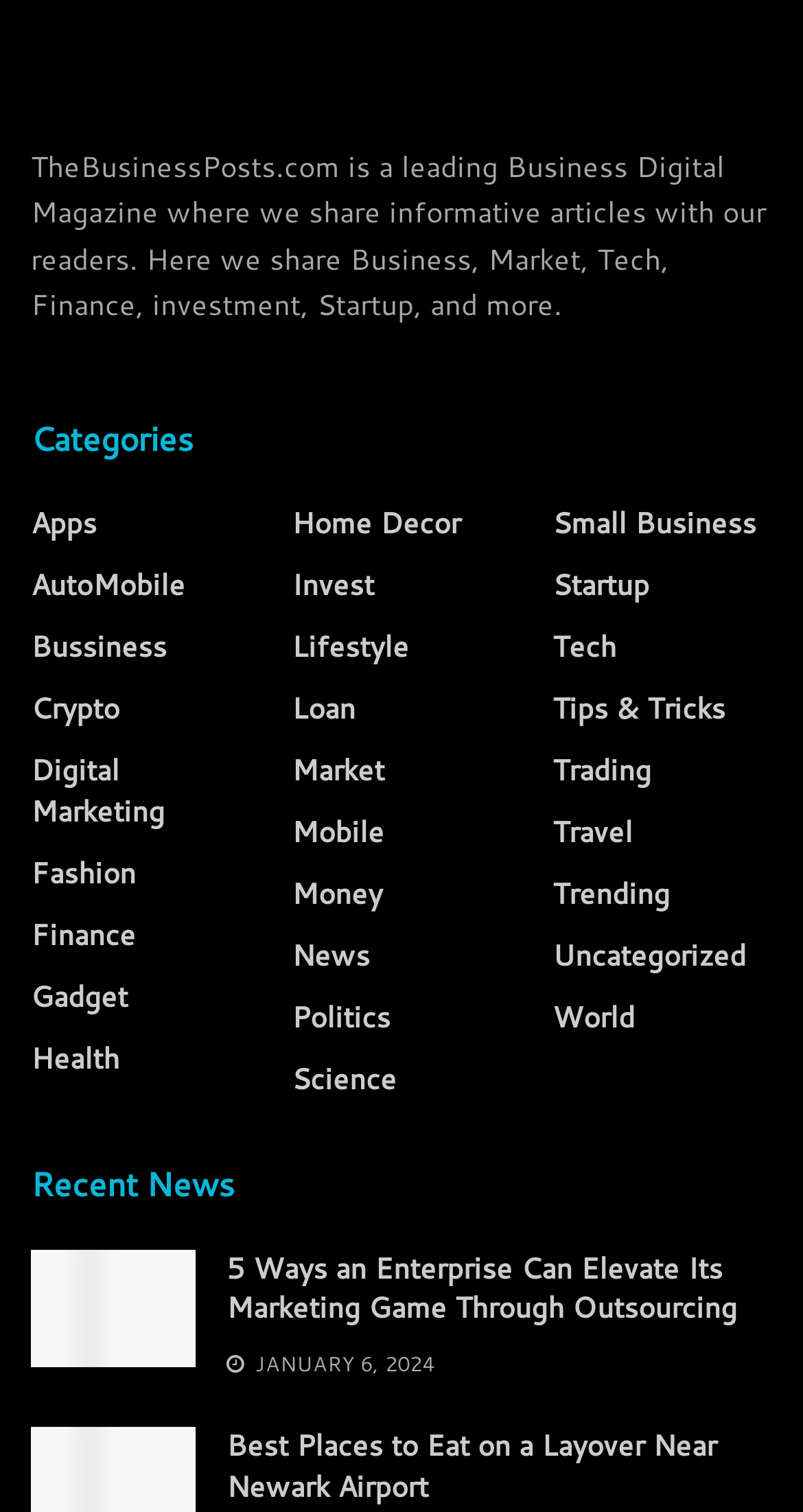What is the title of the latest news article?
Use the information from the screenshot to give a comprehensive response to the question.

The latest news article is listed under the 'Recent News' heading, and its title is '5 Ways an Enterprise Can Elevate Its Marketing Game Through Outsourcing'.